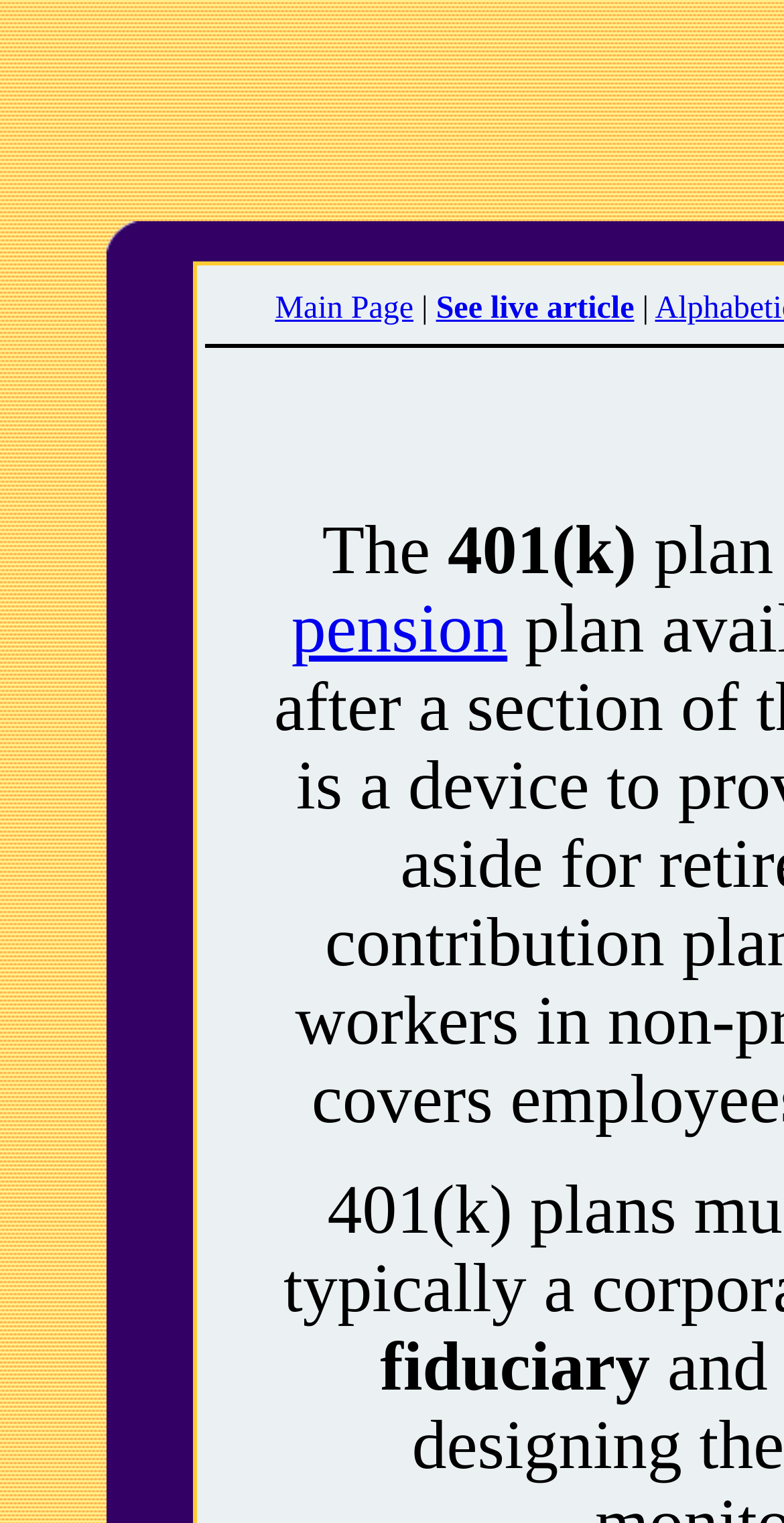Summarize the contents and layout of the webpage in detail.

The webpage is about 401k, a type of pension plan. At the top-left corner, there is an image. Below the image, there are two links, "Main Page" and "See live article", positioned side by side. 

To the right of the image, there is a heading that reads "The 401(k)" in two separate text elements. Below the heading, there is a link to "pension". 

At the bottom of the page, there is a single line of text that reads "fiduciary".